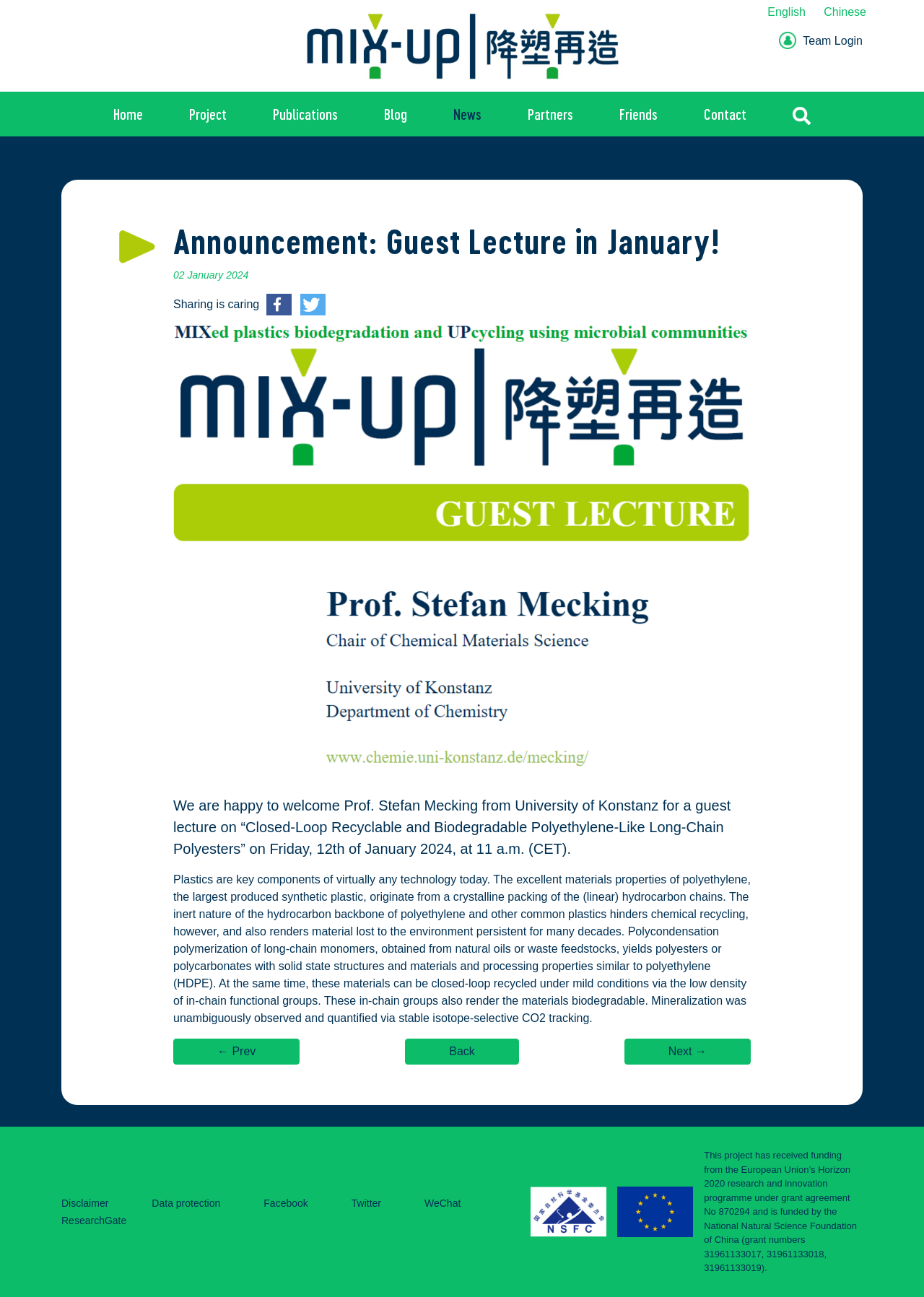Show the bounding box coordinates for the element that needs to be clicked to execute the following instruction: "Click the 'Share on Facebook' button". Provide the coordinates in the form of four float numbers between 0 and 1, i.e., [left, top, right, bottom].

[0.288, 0.226, 0.316, 0.243]